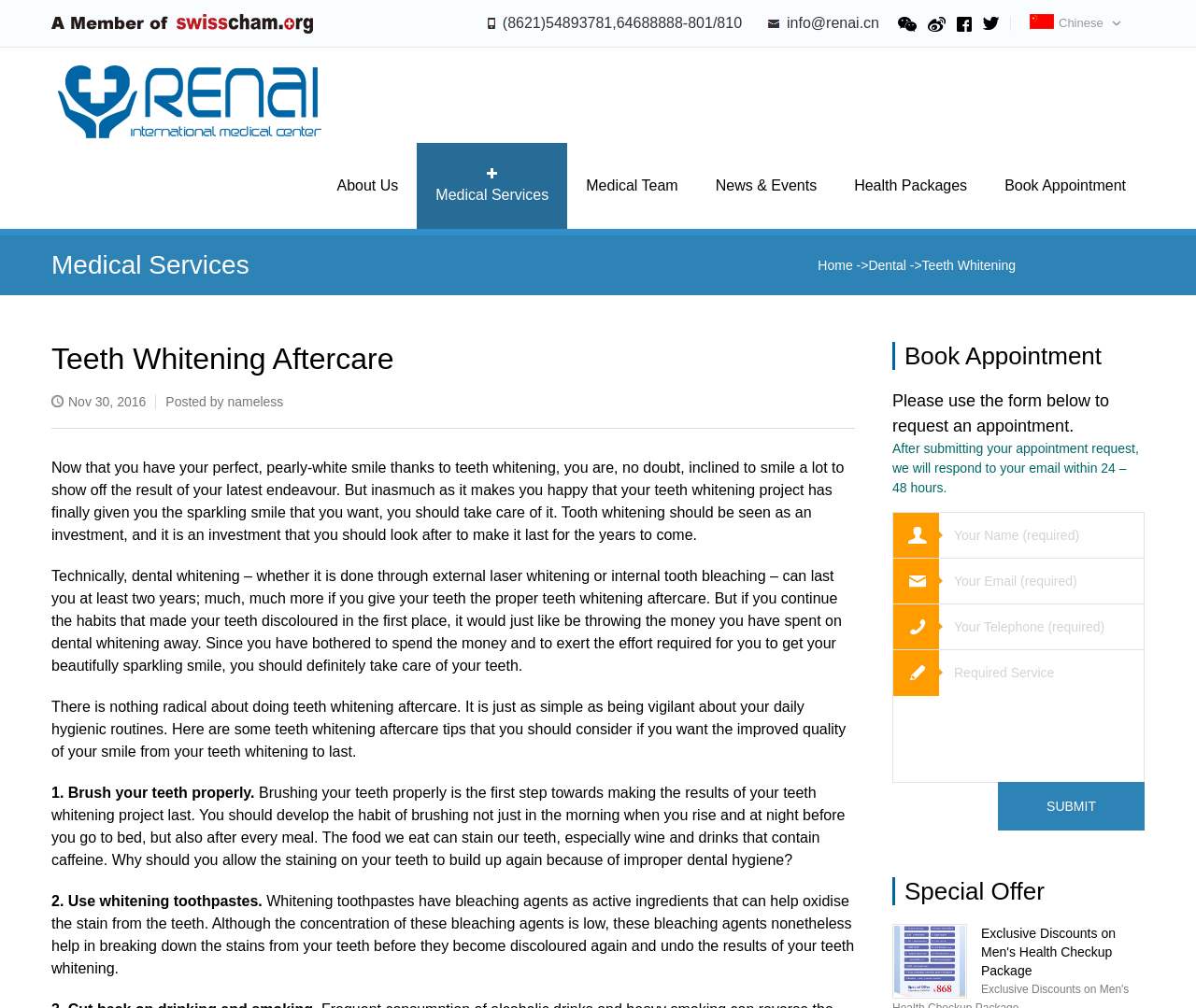Show the bounding box coordinates for the element that needs to be clicked to execute the following instruction: "Click the 'SUBMIT' button". Provide the coordinates in the form of four float numbers between 0 and 1, i.e., [left, top, right, bottom].

[0.834, 0.776, 0.957, 0.824]